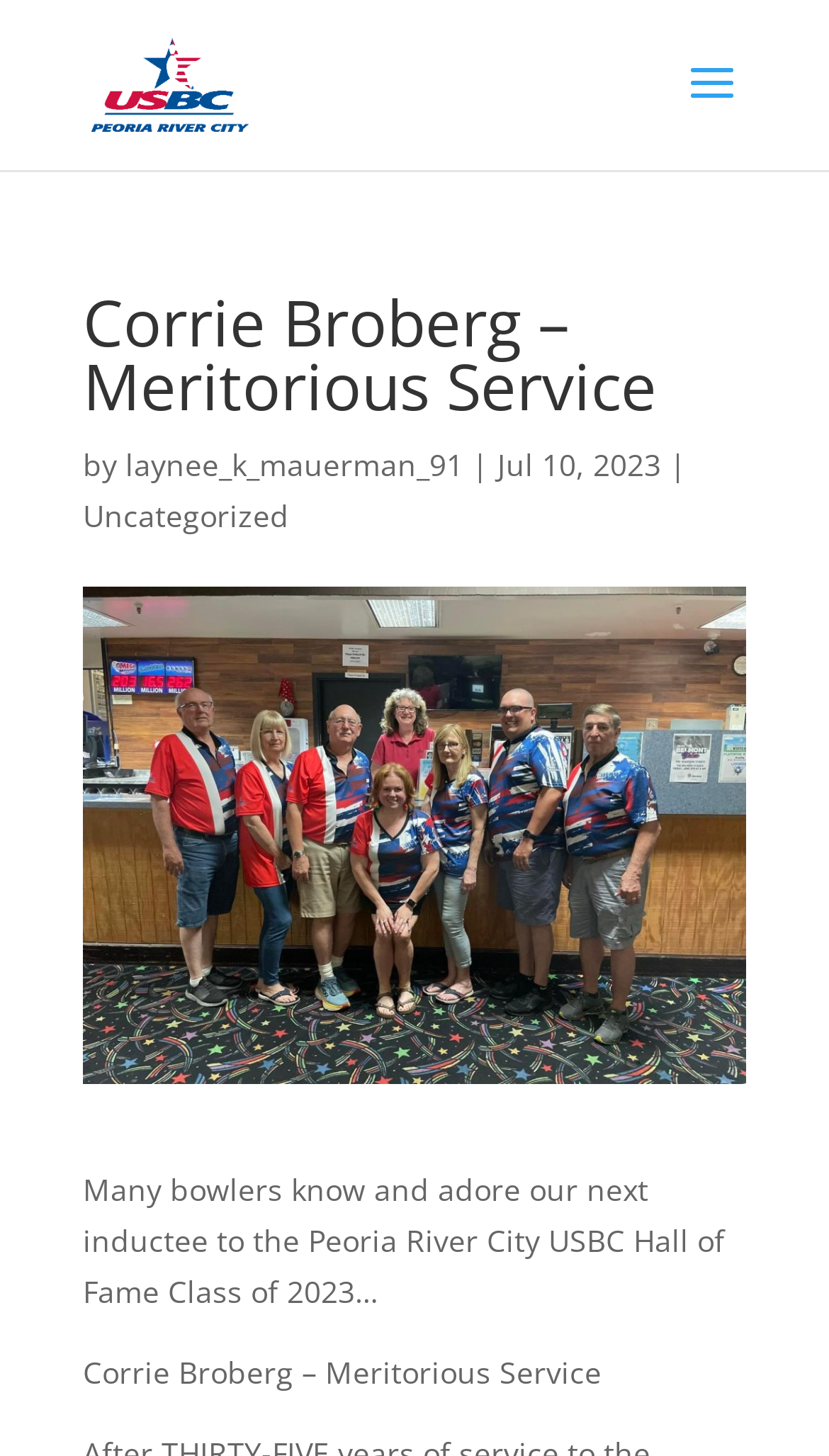What is the date of the article about Corrie Broberg?
Please look at the screenshot and answer using one word or phrase.

Jul 10, 2023